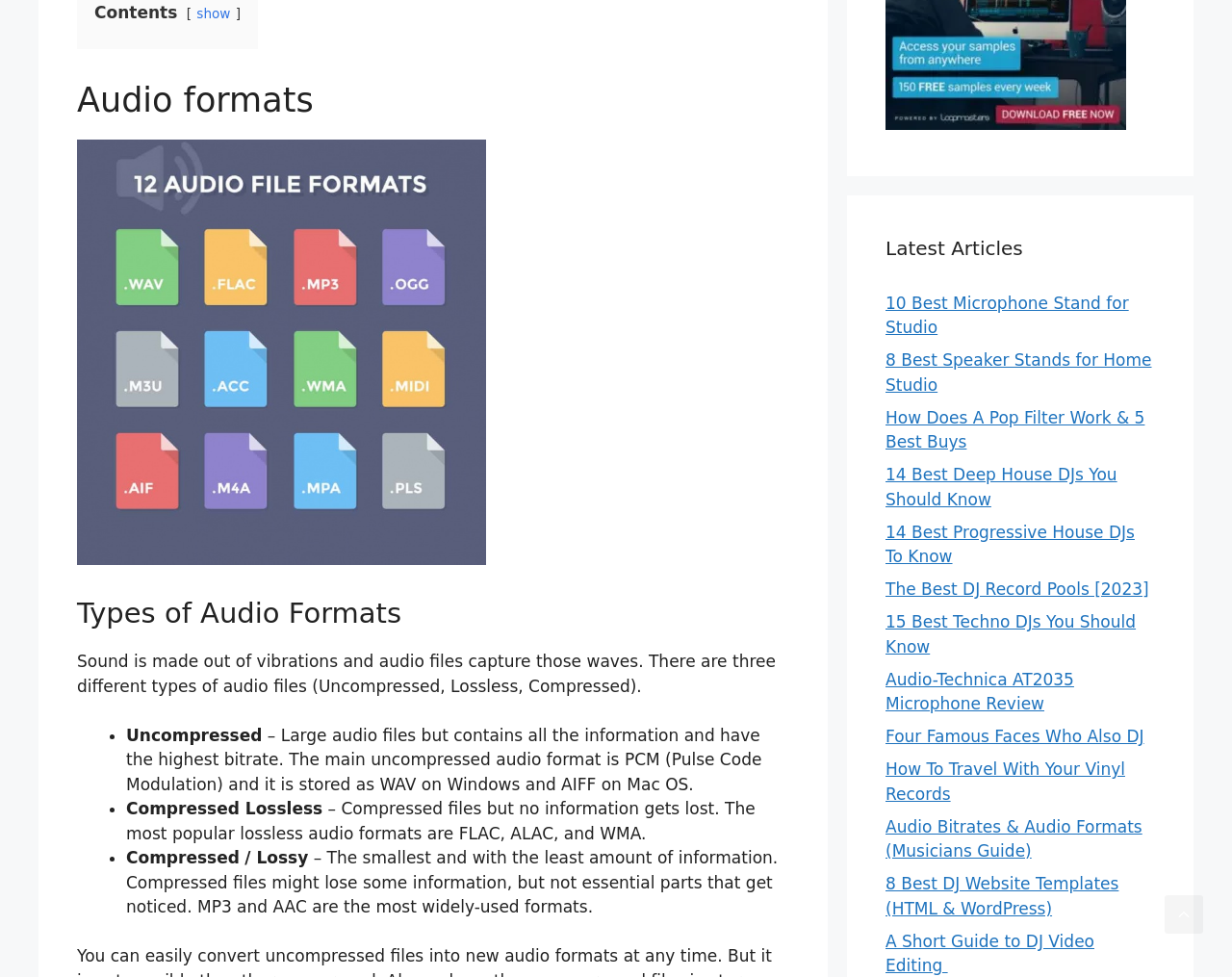Locate the bounding box coordinates of the item that should be clicked to fulfill the instruction: "scroll back to top".

[0.945, 0.916, 0.977, 0.956]